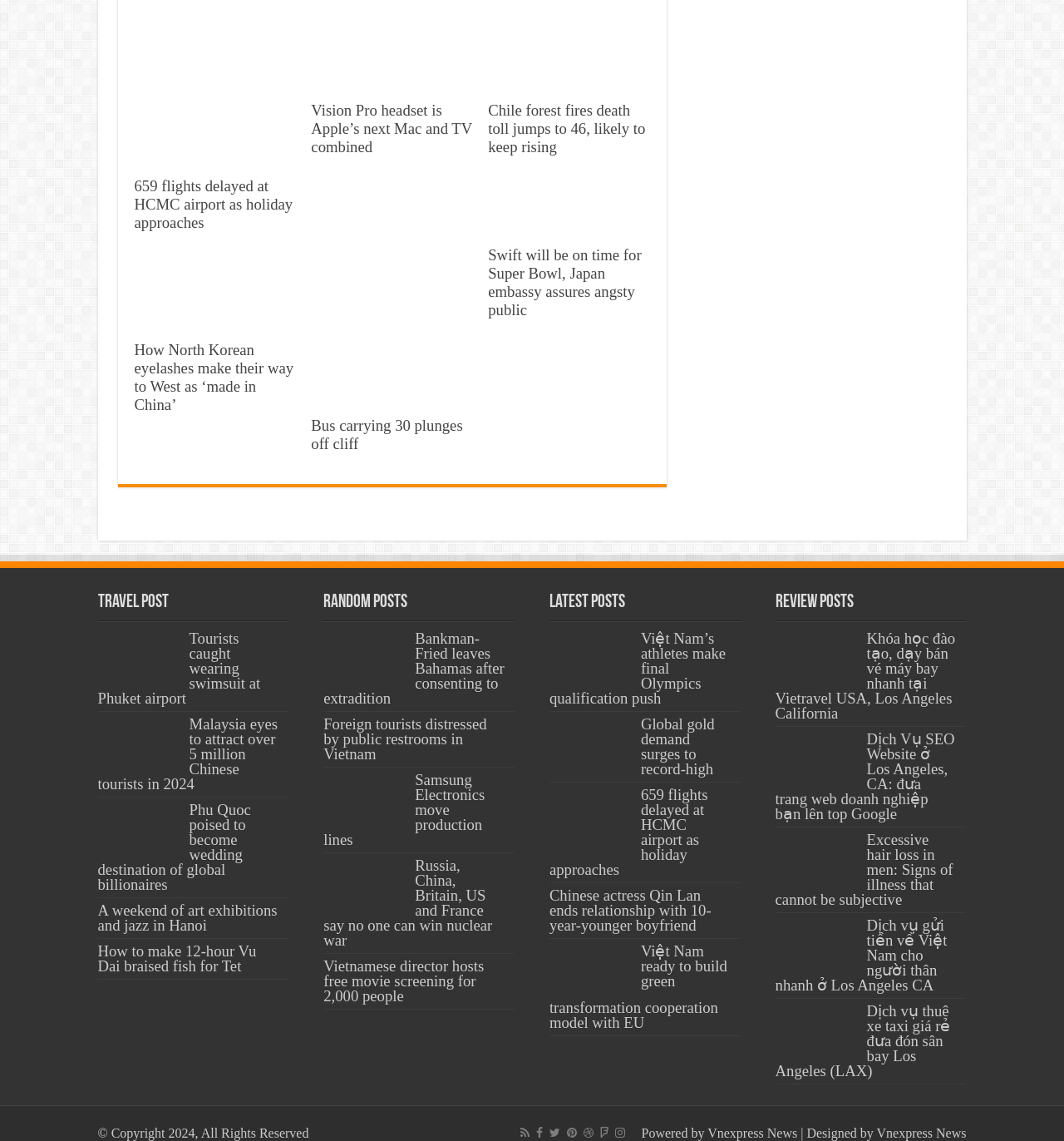From the webpage screenshot, predict the bounding box coordinates (top-left x, top-left y, bottom-right x, bottom-right y) for the UI element described here: Samsung Electronics move production lines

[0.304, 0.675, 0.456, 0.743]